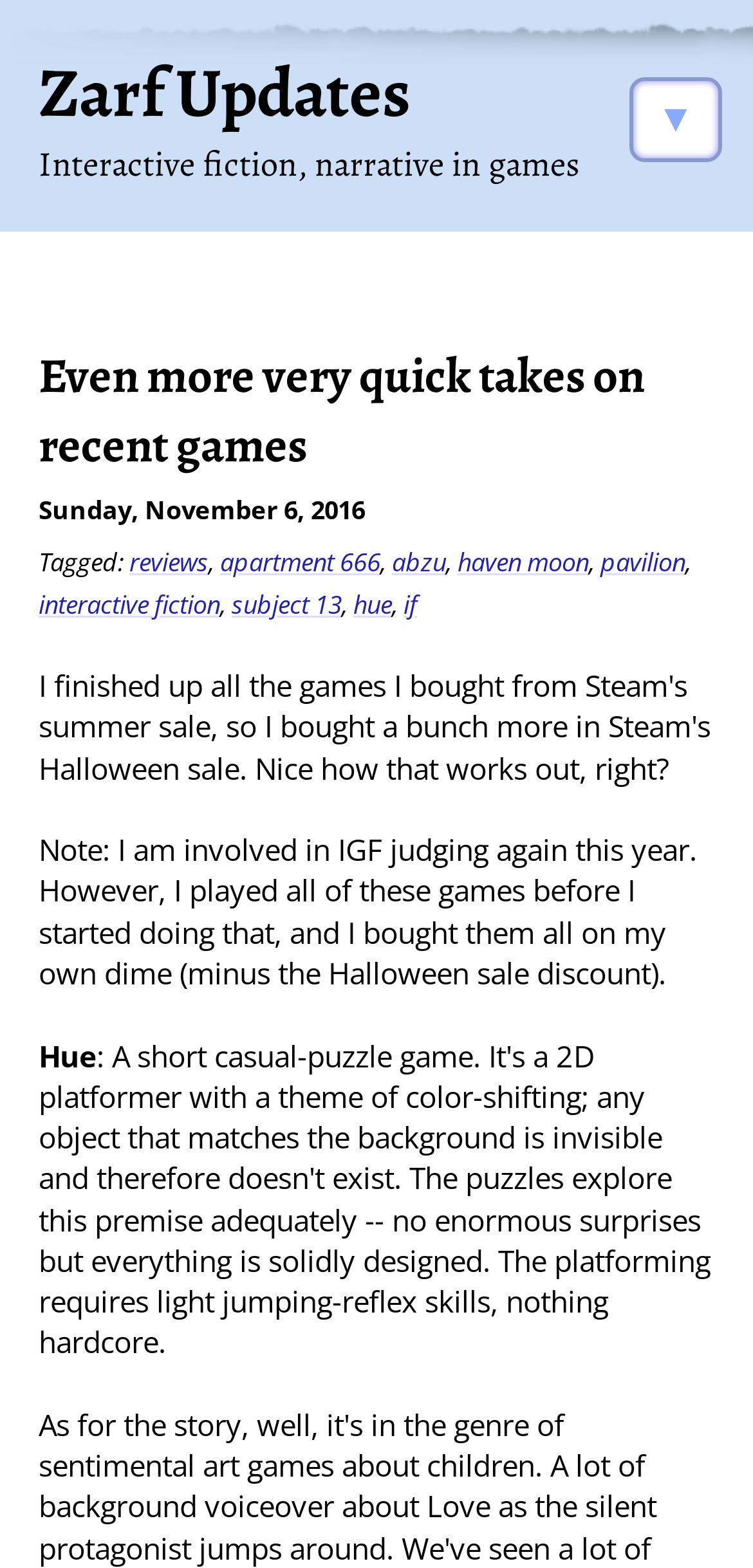Determine the bounding box coordinates of the region to click in order to accomplish the following instruction: "Click on the 'Zarf Updates' link". Provide the coordinates as four float numbers between 0 and 1, specifically [left, top, right, bottom].

[0.051, 0.028, 0.546, 0.089]